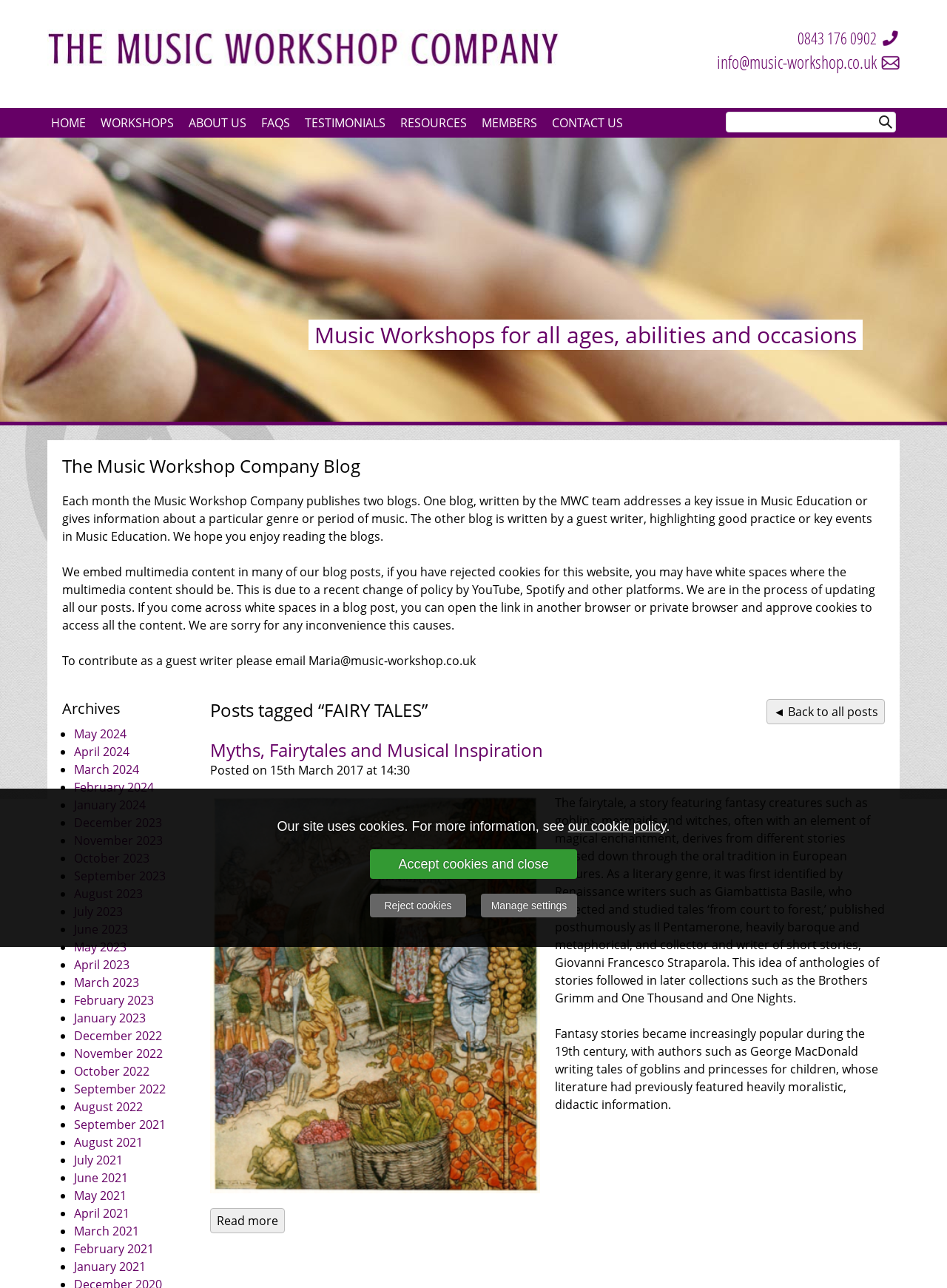What is the text of the first sentence of the blog post?
Using the details shown in the screenshot, provide a comprehensive answer to the question.

I found the text of the first sentence of the blog post by looking at the StaticText element with the text 'The fairytale, a story featuring fantasy creatures such as goblins, mermaids and witches, often with an element of magical enchantment, derives from different stories passed down through the oral tradition in European cultures.' and bounding box coordinates [0.586, 0.617, 0.938, 0.781].